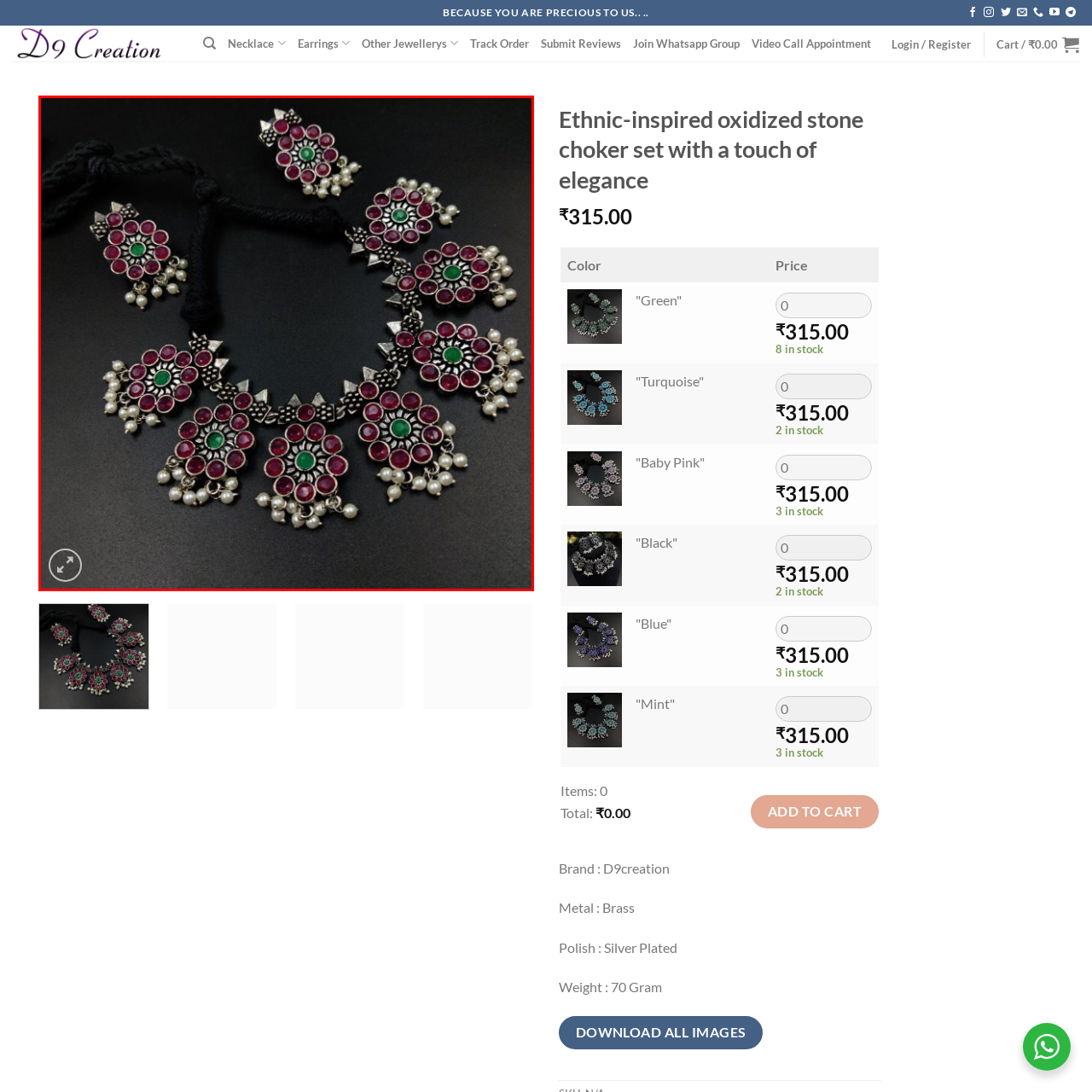Observe the content highlighted by the red box and supply a one-word or short phrase answer to the question: What type of accents are used to add sophistication?

pearl-like